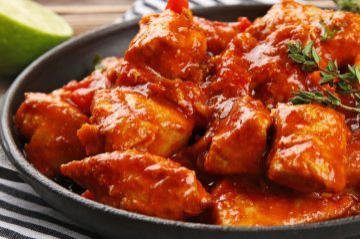Please answer the following question using a single word or phrase: 
What is the purpose of the slice of lime?

Add zesty flavor